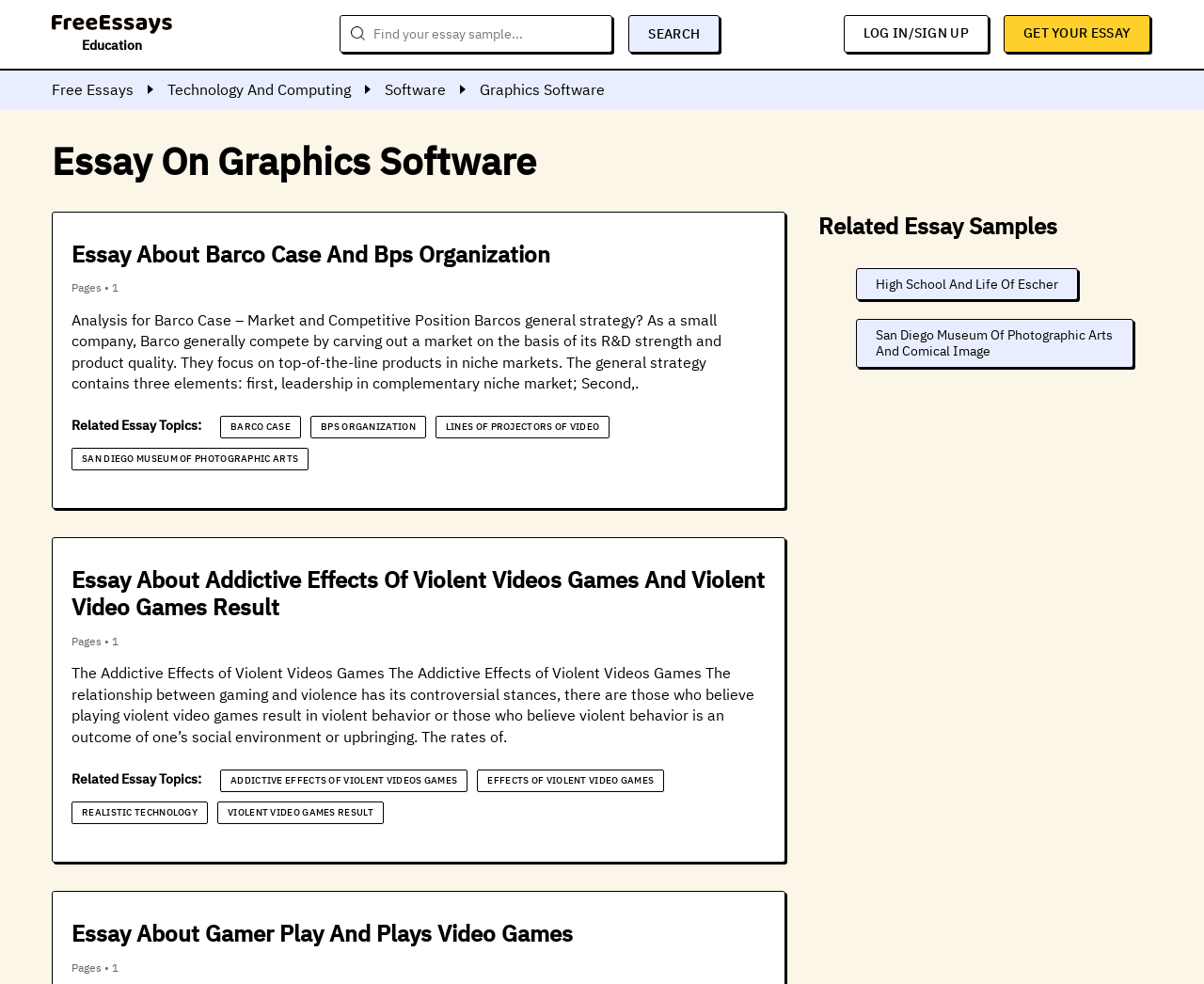Extract the primary headline from the webpage and present its text.

Essay On Graphics Software